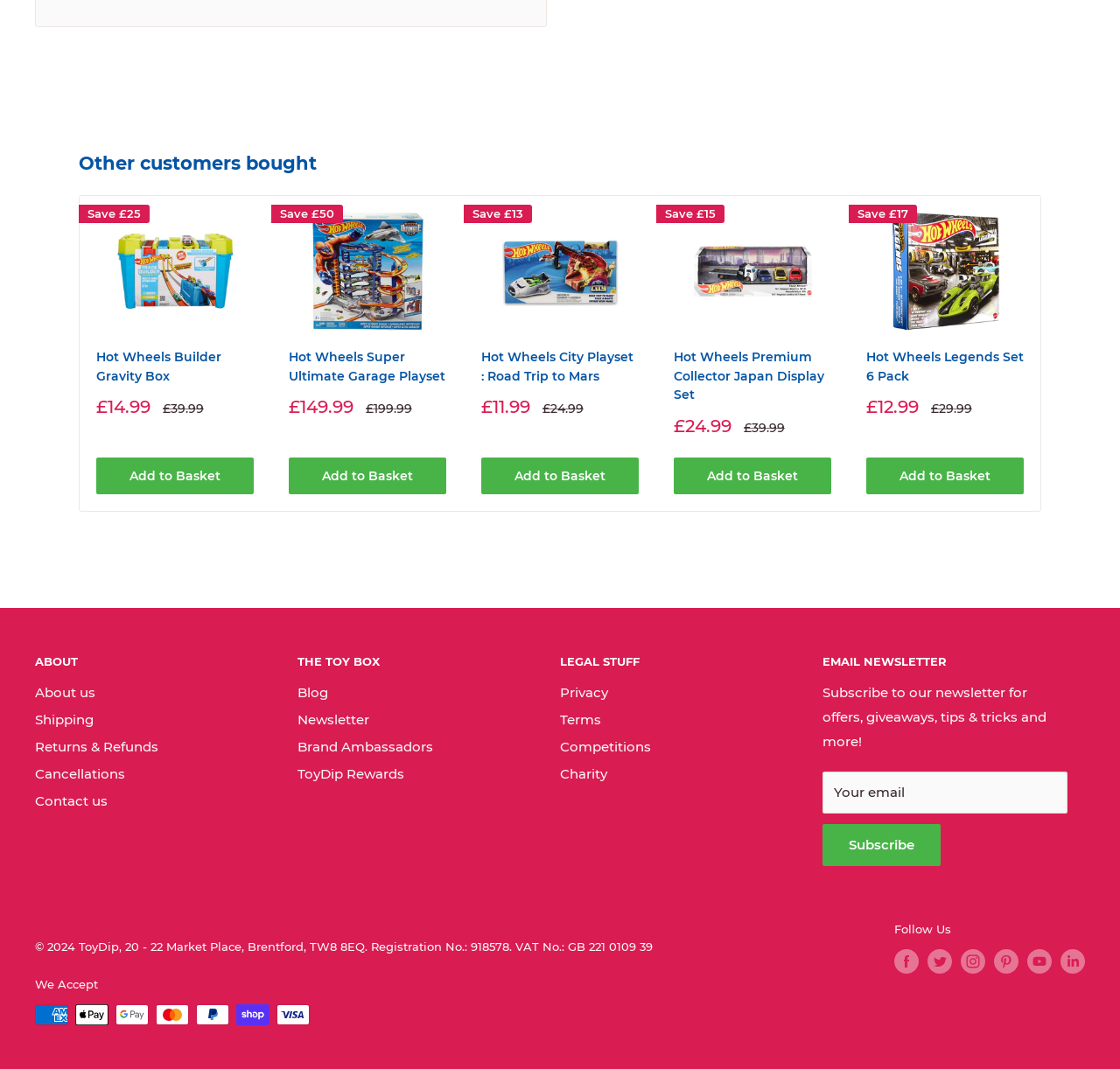What is the regular price of the third product?
Use the image to answer the question with a single word or phrase.

£24.99